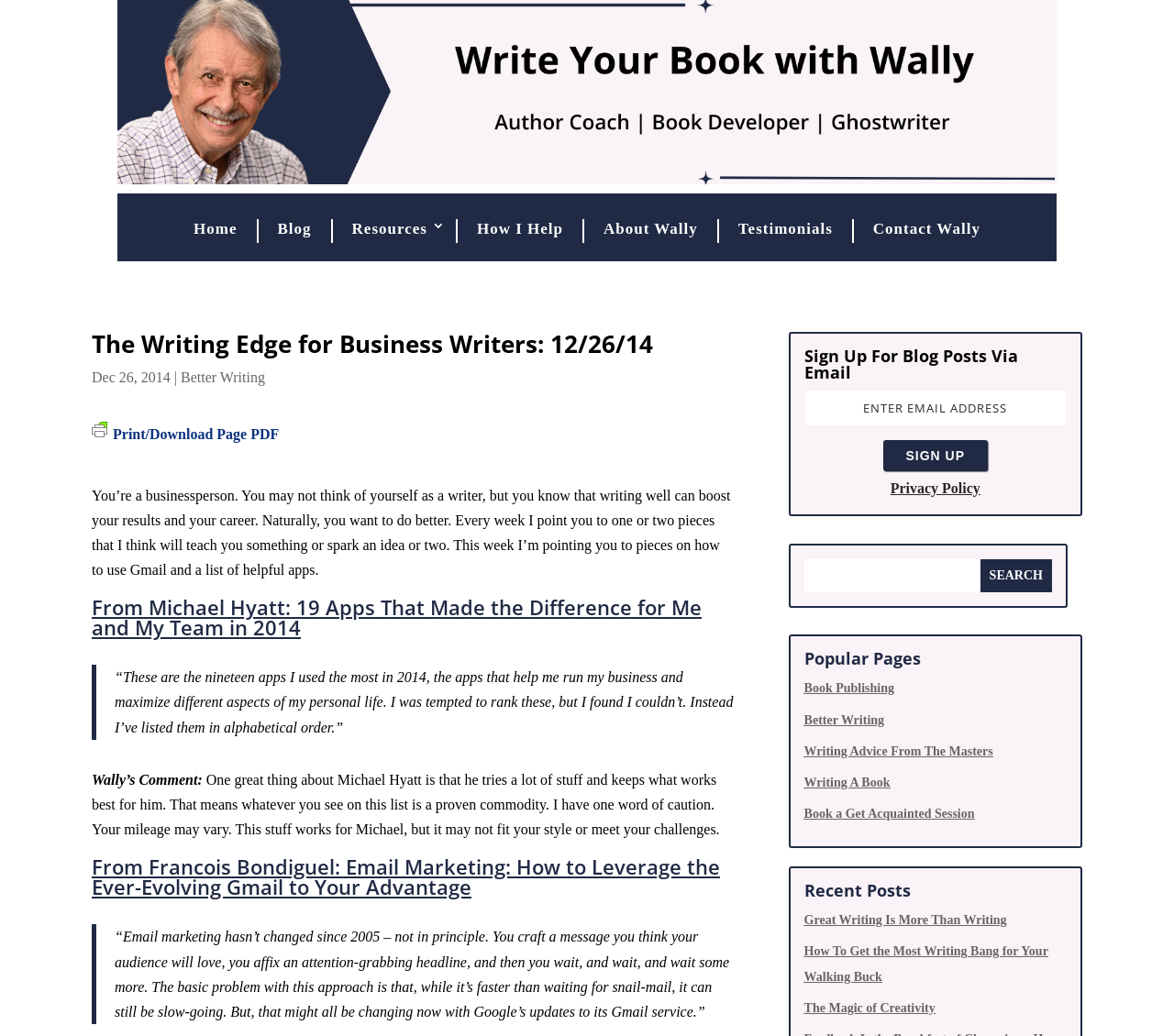Please examine the image and answer the question with a detailed explanation:
What can you do with the 'Print Friendly, PDF & Email' button?

The 'Print Friendly, PDF & Email' button is located near the top of the webpage and allows users to print or download the current page as a PDF, making it easy to access the content offline or share it with others.